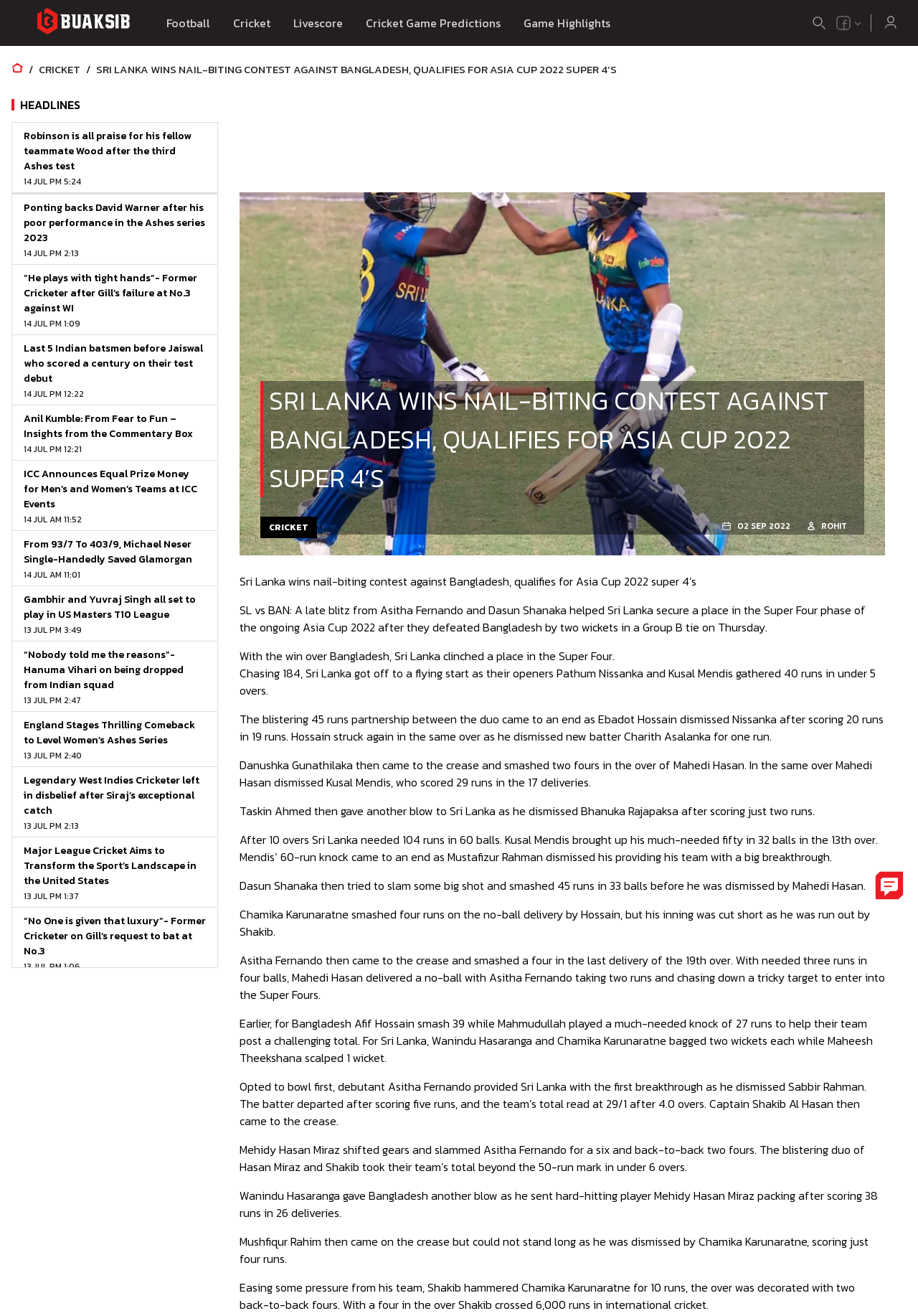Determine the bounding box coordinates of the clickable element to achieve the following action: 'Click on the 'GeekyViral.com' link'. Provide the coordinates as four float values between 0 and 1, formatted as [left, top, right, bottom].

None